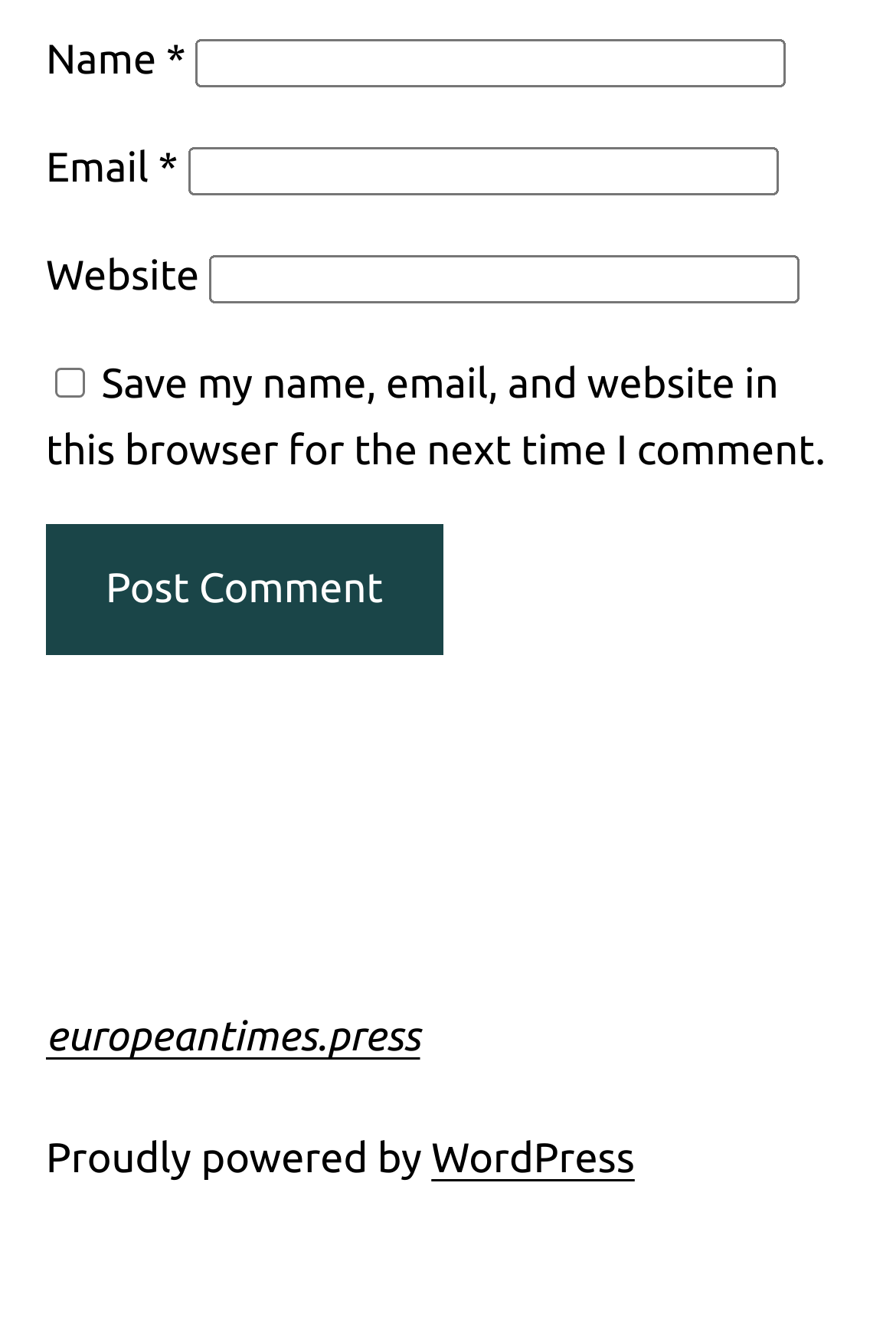Provide the bounding box coordinates of the HTML element this sentence describes: "parent_node: Email * aria-describedby="email-notes" name="email"". The bounding box coordinates consist of four float numbers between 0 and 1, i.e., [left, top, right, bottom].

[0.209, 0.11, 0.868, 0.146]